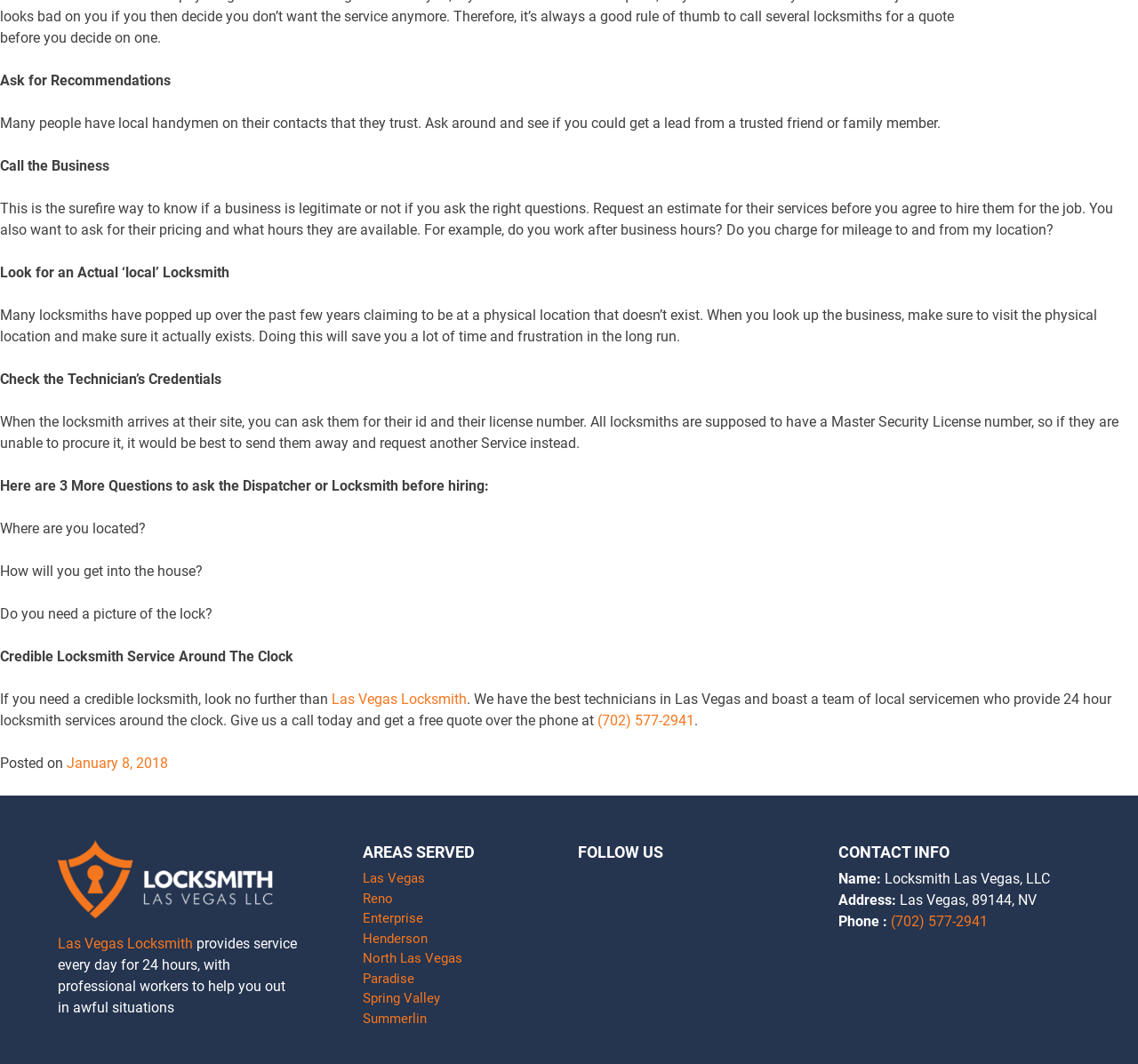Please indicate the bounding box coordinates for the clickable area to complete the following task: "Check the 'CONTACT INFO'". The coordinates should be specified as four float numbers between 0 and 1, i.e., [left, top, right, bottom].

[0.736, 0.79, 0.949, 0.812]